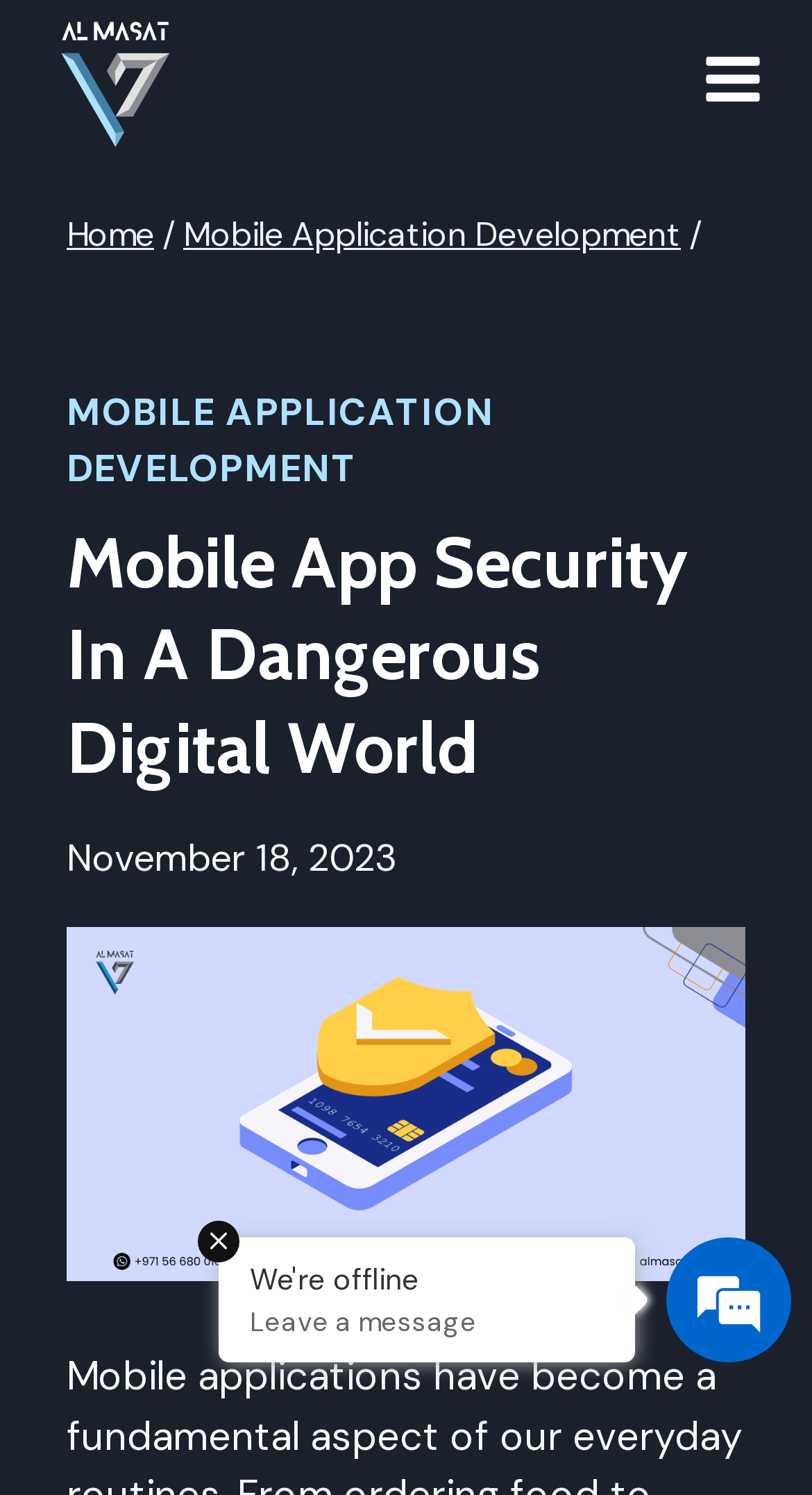Based on the image, give a detailed response to the question: What is the status of the website?

I found a generic element with the text 'We're offline', which implies that the website is currently offline.